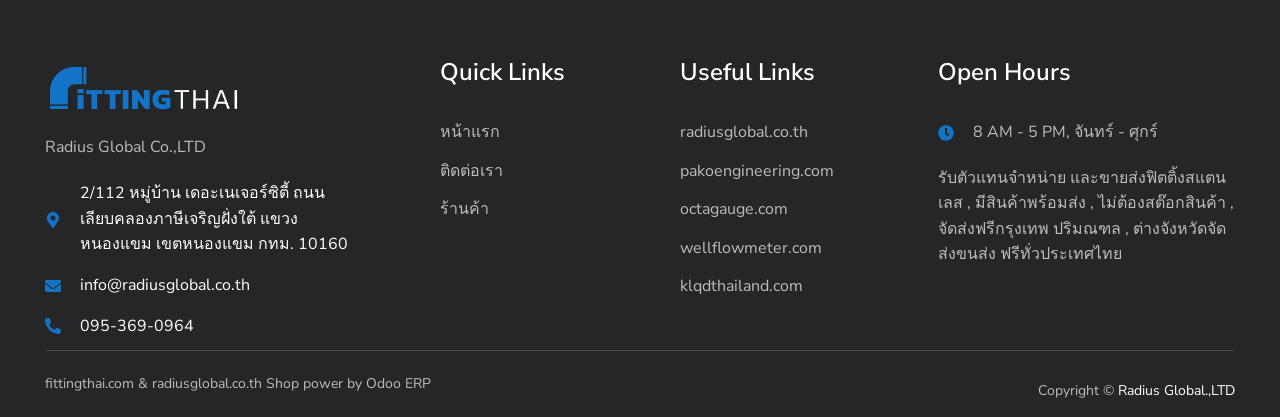Please identify the bounding box coordinates of the element on the webpage that should be clicked to follow this instruction: "Click on the link to CONTACT". The bounding box coordinates should be given as four float numbers between 0 and 1, formatted as [left, top, right, bottom].

None